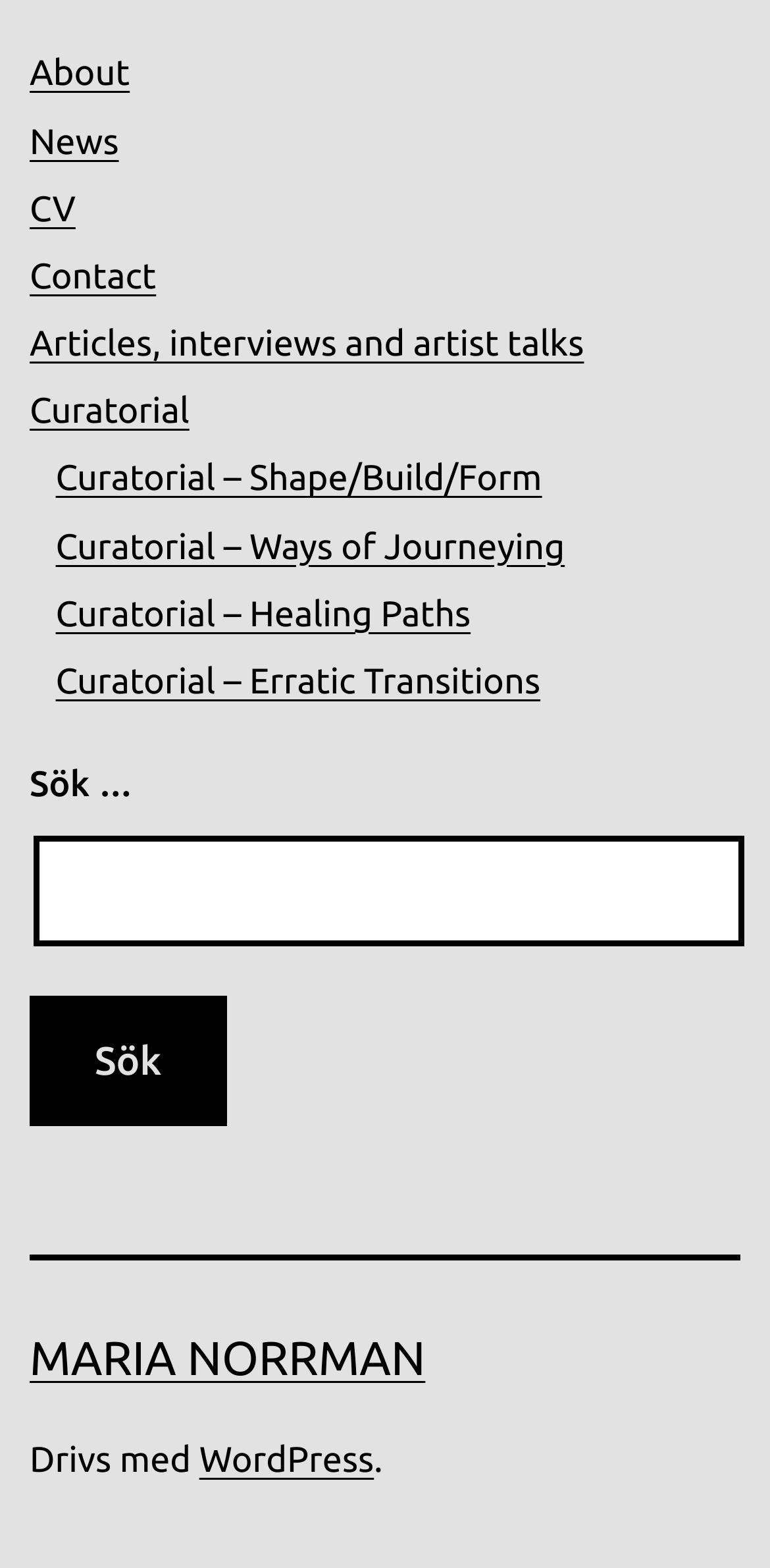Provide the bounding box coordinates of the HTML element described as: "Maria Norrman". The bounding box coordinates should be four float numbers between 0 and 1, i.e., [left, top, right, bottom].

[0.038, 0.85, 0.552, 0.884]